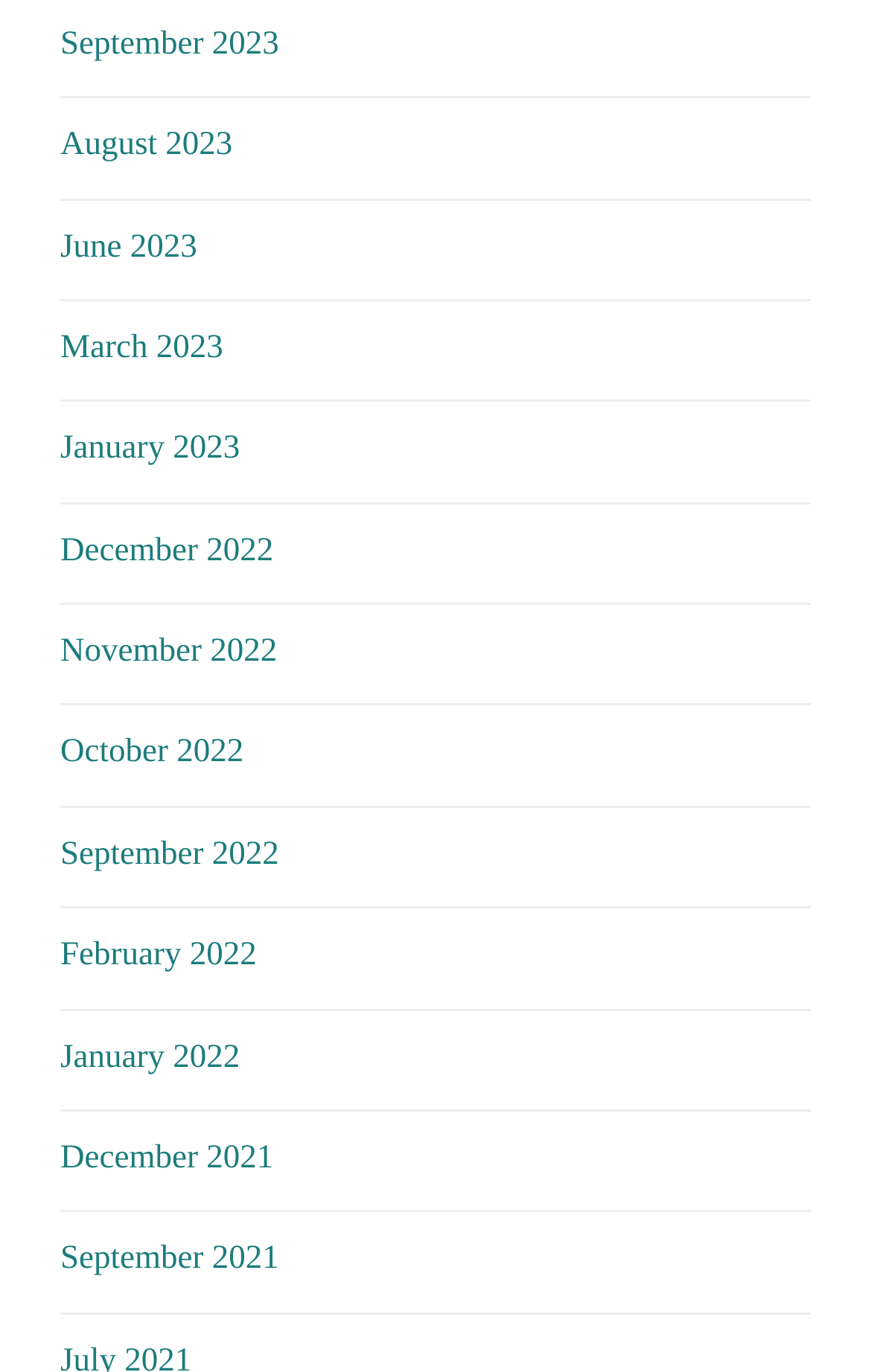Kindly provide the bounding box coordinates of the section you need to click on to fulfill the given instruction: "view September 2023".

[0.069, 0.019, 0.32, 0.045]